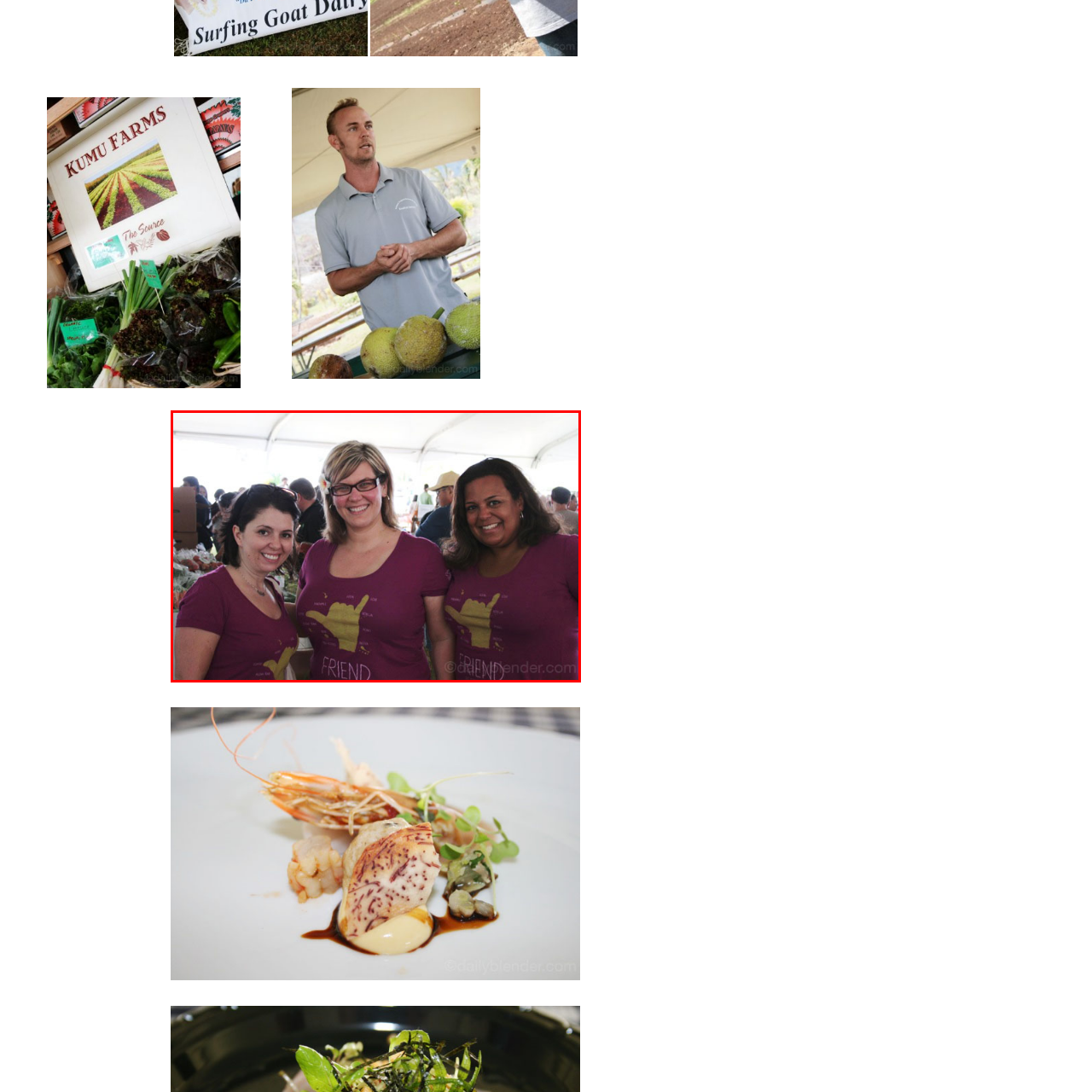Provide a thorough description of the scene captured within the red rectangle.

In a lively market setting, three women are striking a cheerful pose, showcasing camaraderie and shared experiences. All three are wearing matching maroon t-shirts adorned with playful designs featuring a hand symbol, and the word "FRIEND" prominently displayed. Their smiles and relaxed demeanor reflect a sense of joy and connection as they participate in the community event, which is set underneath a spacious tent filled with activity in the background. The bright atmosphere is complemented by the outdoor environment and a variety of goods visible around them, emphasizing a gathering that celebrates friendship and local culture.